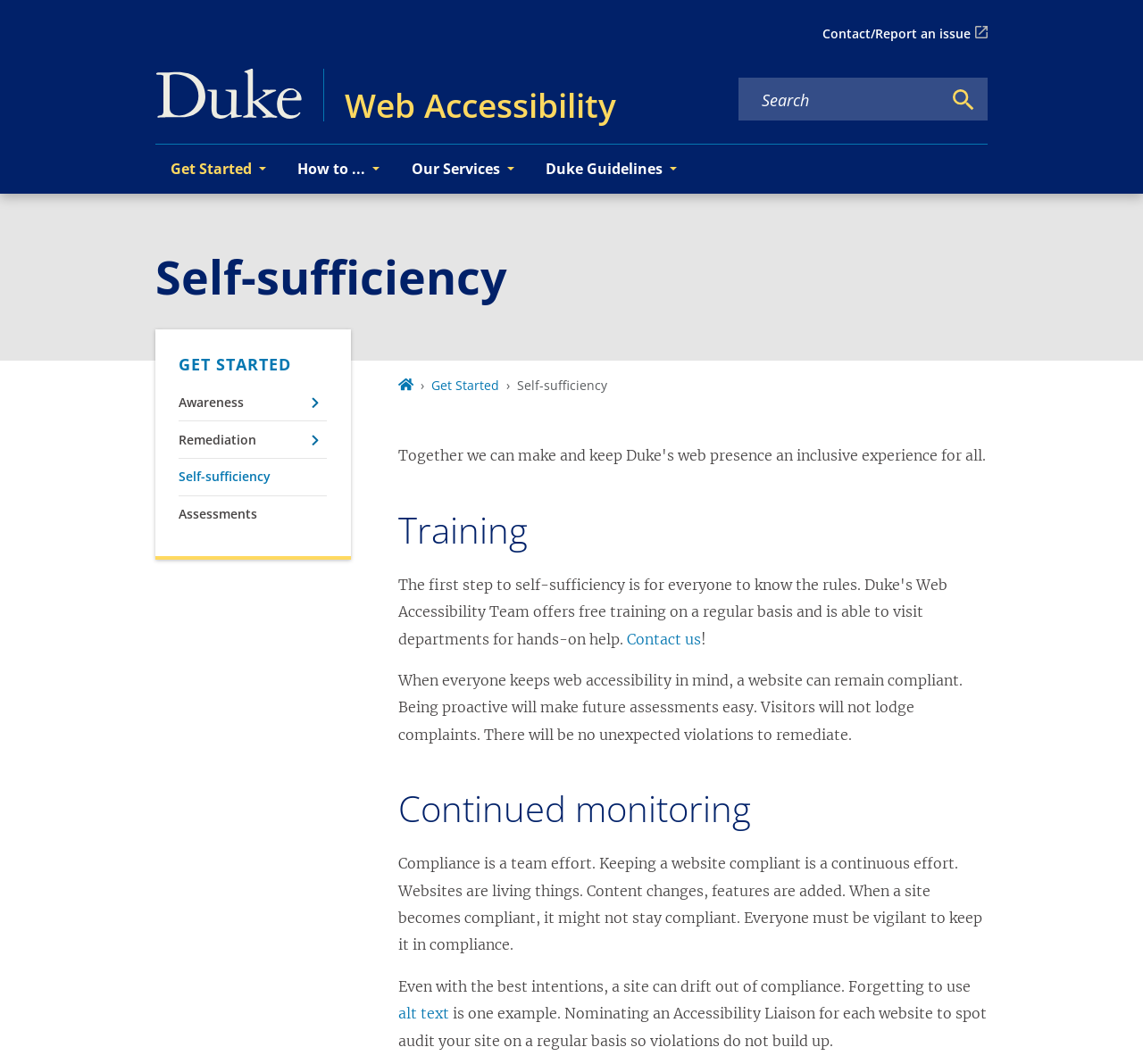Could you specify the bounding box coordinates for the clickable section to complete the following instruction: "Read about continued monitoring"?

[0.348, 0.74, 0.864, 0.78]